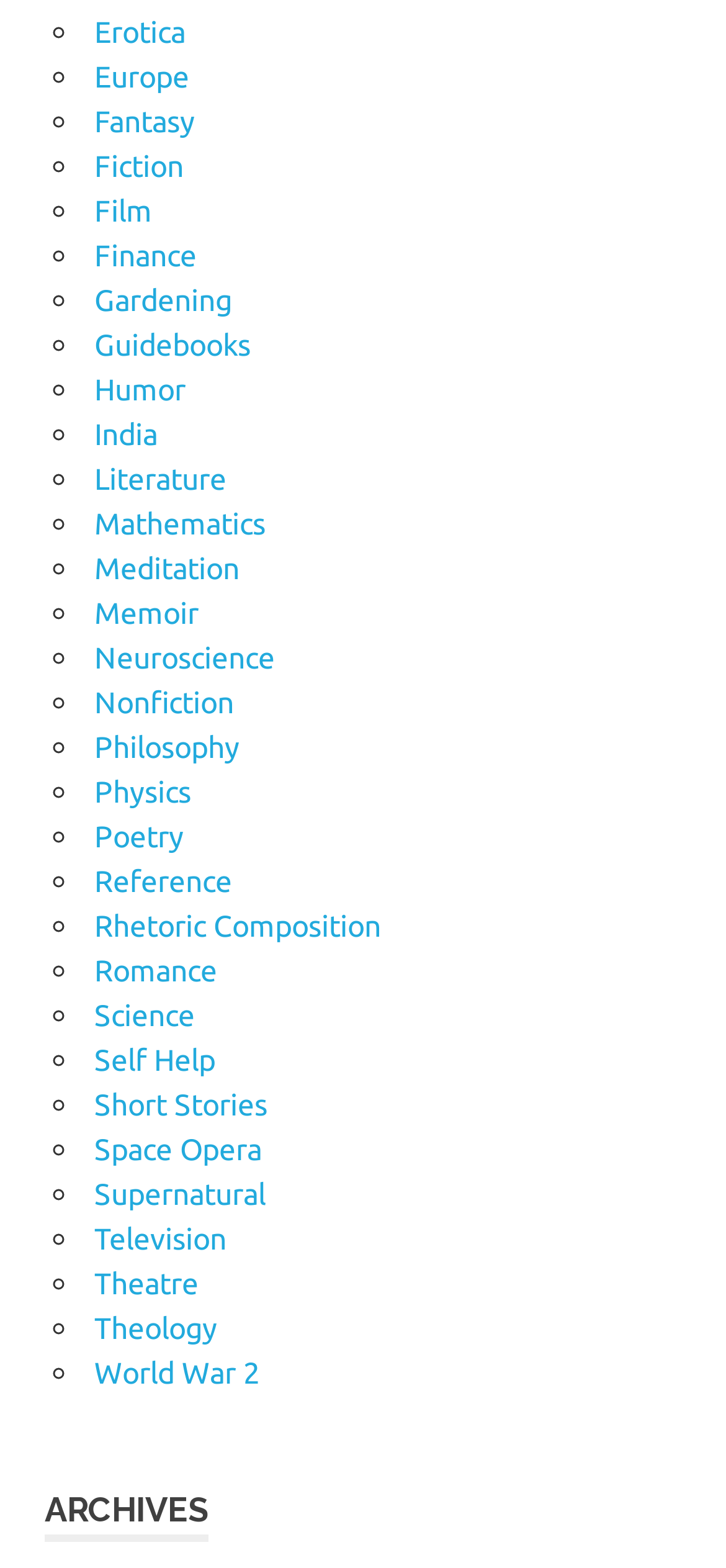What is the purpose of the '◦' symbol?
Deliver a detailed and extensive answer to the question.

The '◦' symbol is used consistently throughout the webpage to mark the beginning of each list item, indicating that it serves as a list marker or bullet point.